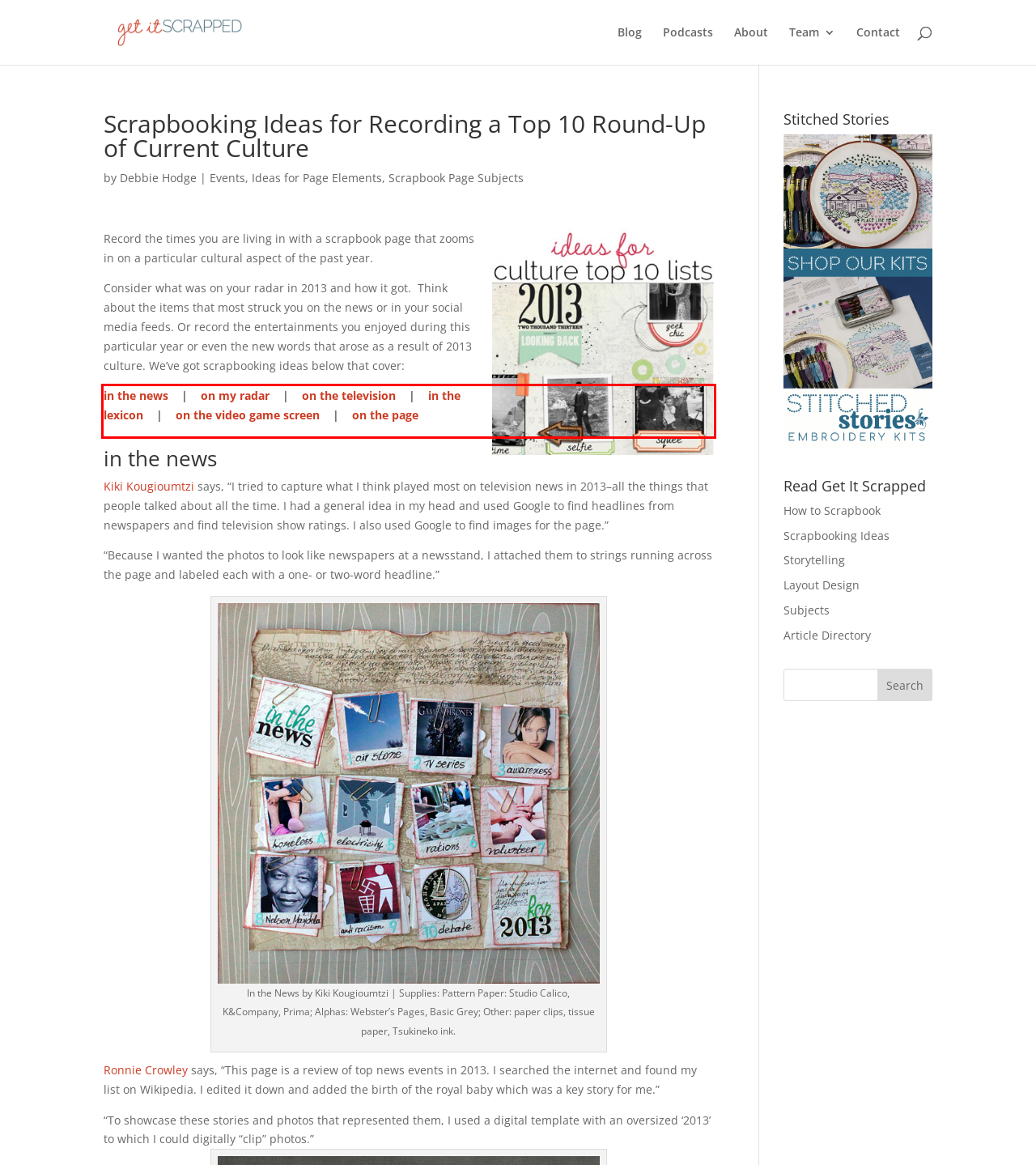You have a screenshot of a webpage with a red bounding box. Identify and extract the text content located inside the red bounding box.

in the news | on my radar | on the television | in the lexicon | on the video game screen | on the page